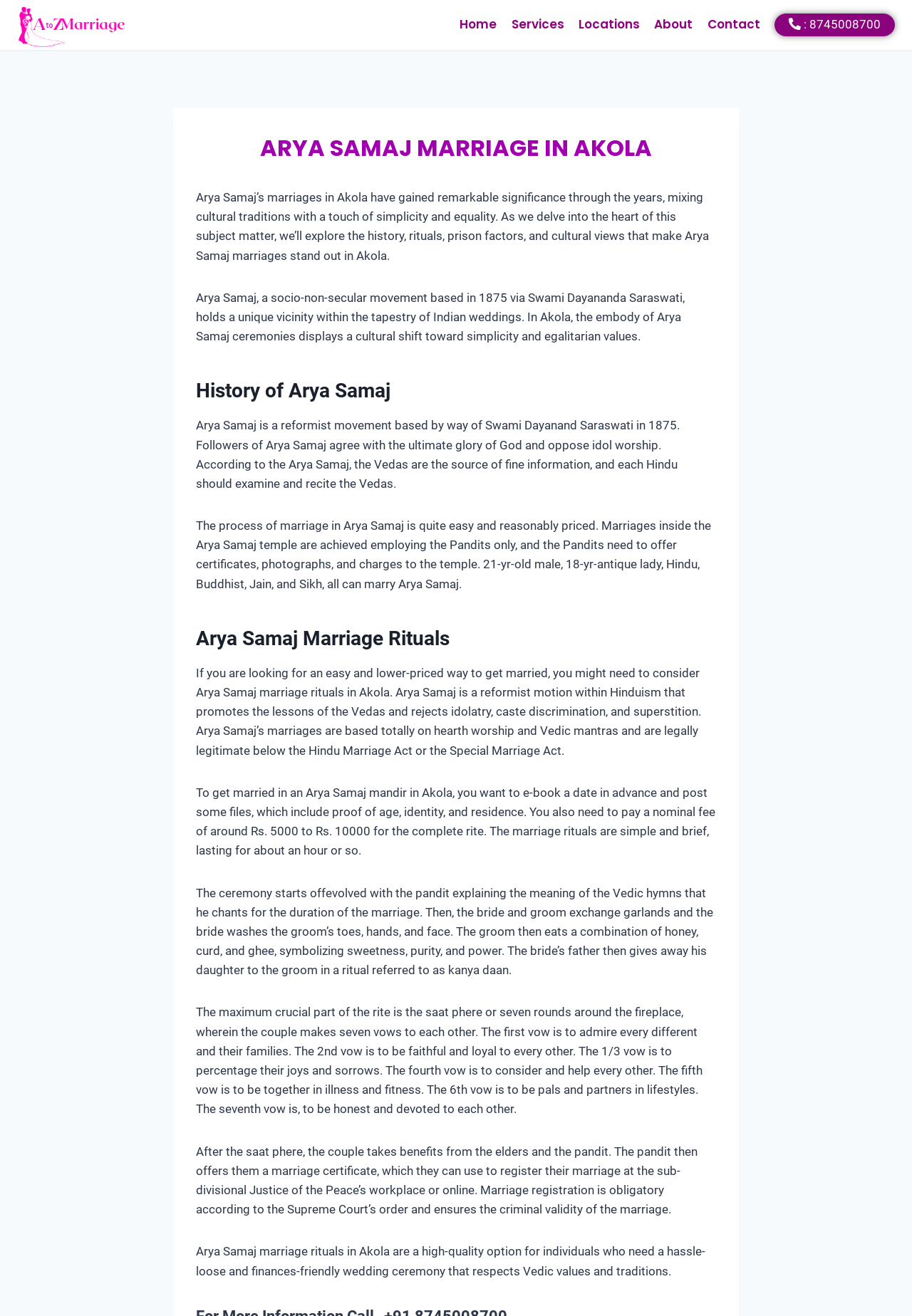Please provide the bounding box coordinates in the format (top-left x, top-left y, bottom-right x, bottom-right y). Remember, all values are floating point numbers between 0 and 1. What is the bounding box coordinate of the region described as: : 8745008700

[0.849, 0.011, 0.981, 0.028]